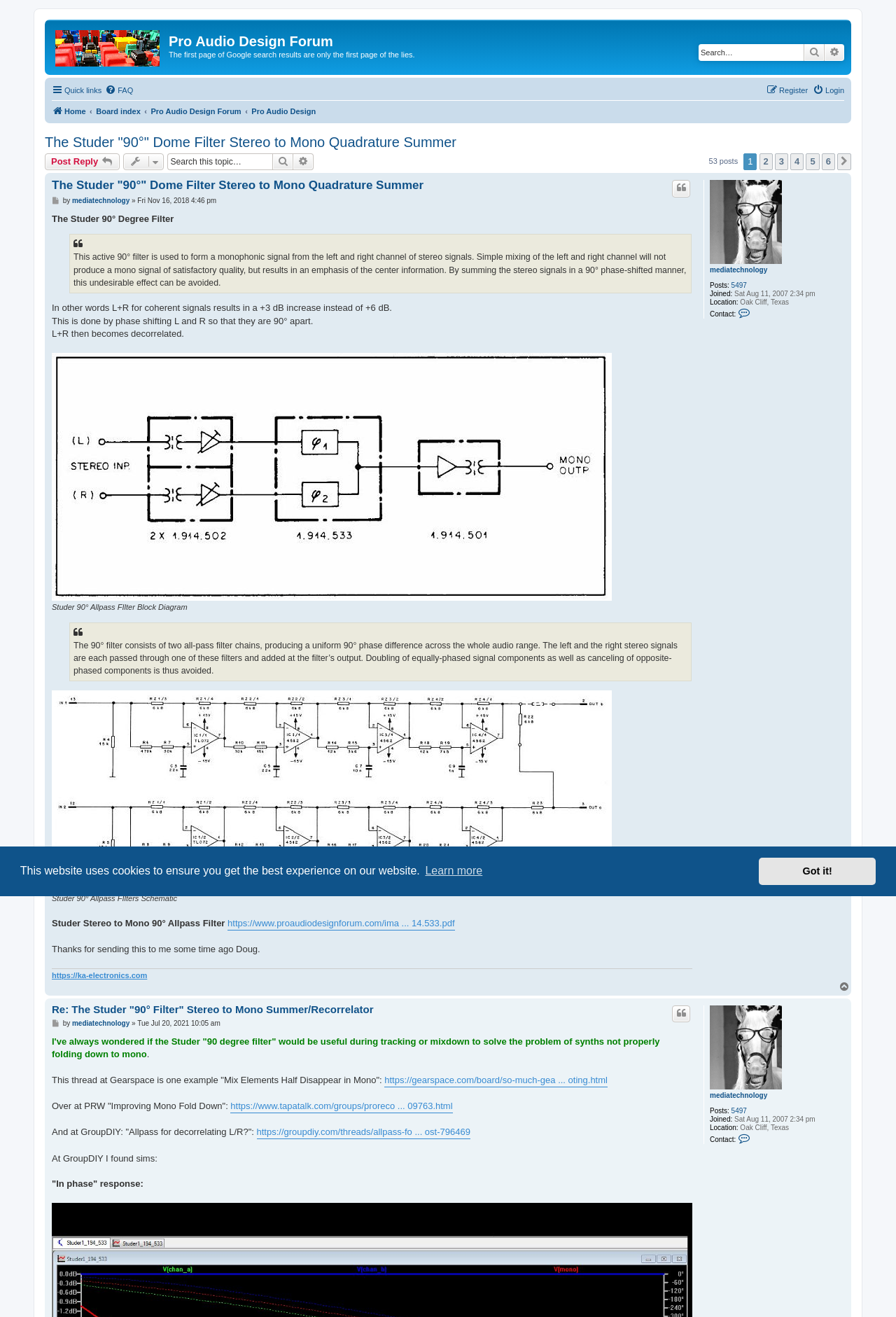Please answer the following query using a single word or phrase: 
What is the topic of this forum post?

Studer 90° Dome Filter